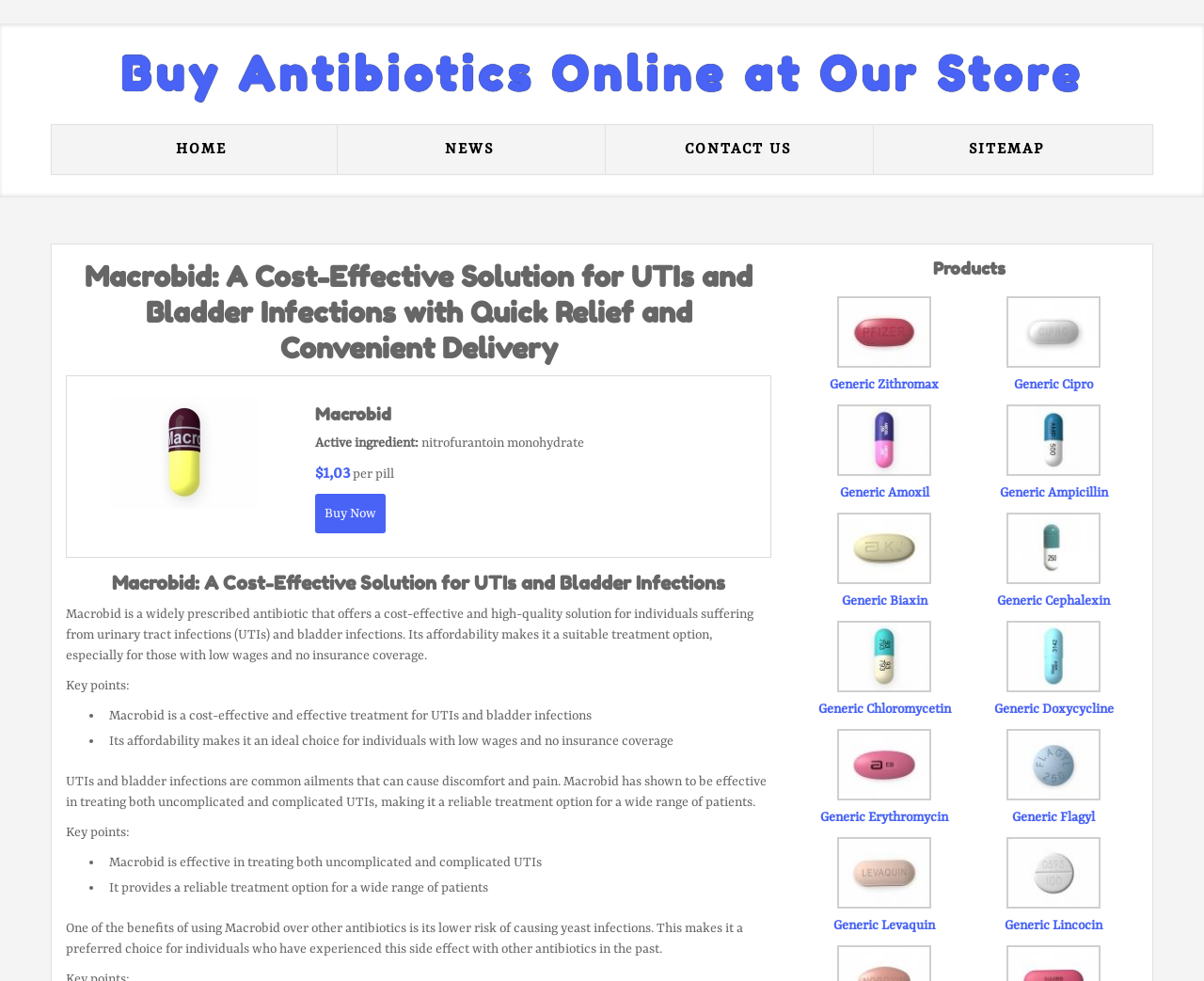Pinpoint the bounding box coordinates of the clickable element needed to complete the instruction: "Go to HOME page". The coordinates should be provided as four float numbers between 0 and 1: [left, top, right, bottom].

[0.055, 0.128, 0.28, 0.177]